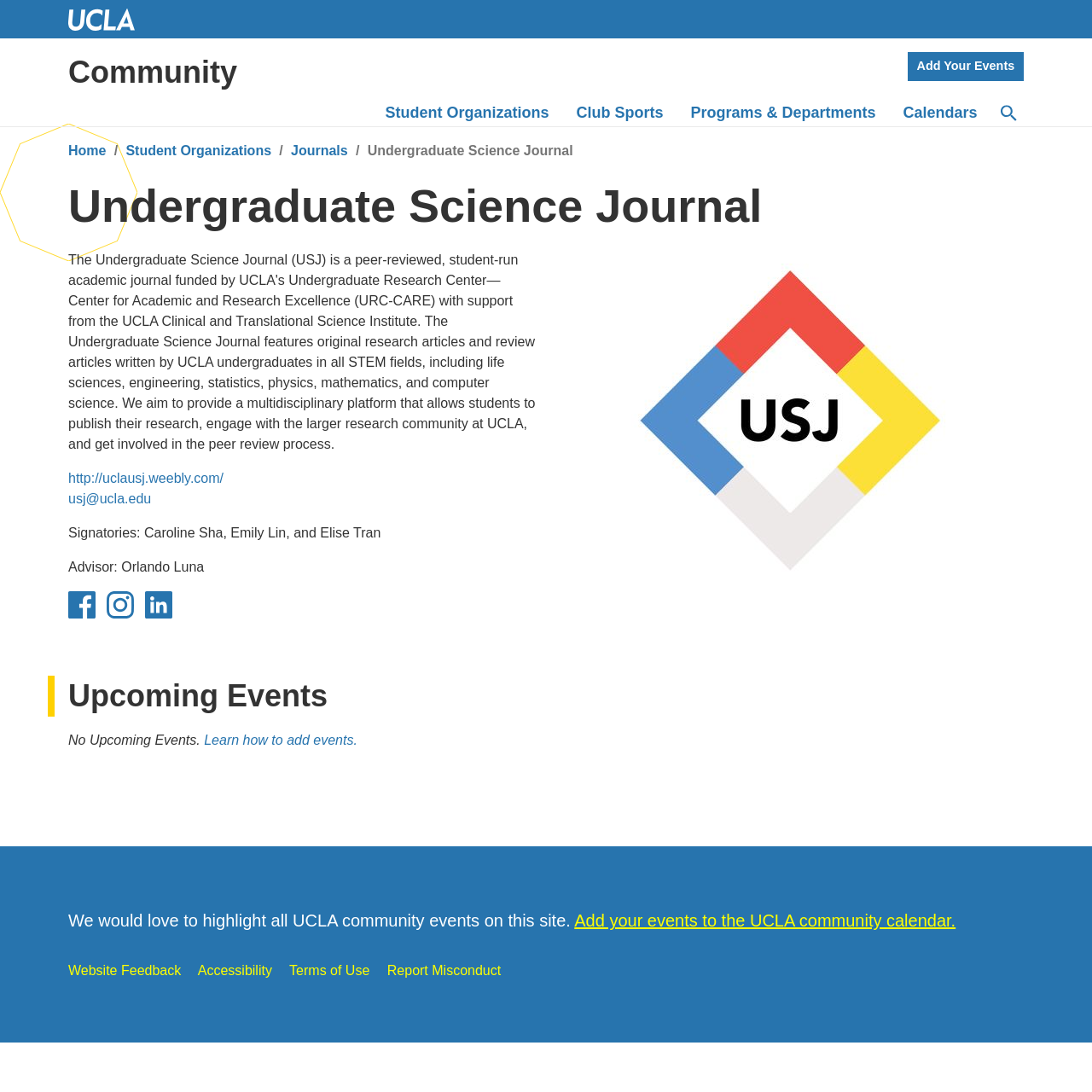Find the bounding box coordinates for the HTML element described in this sentence: "usj@ucla.edu". Provide the coordinates as four float numbers between 0 and 1, in the format [left, top, right, bottom].

[0.062, 0.45, 0.138, 0.464]